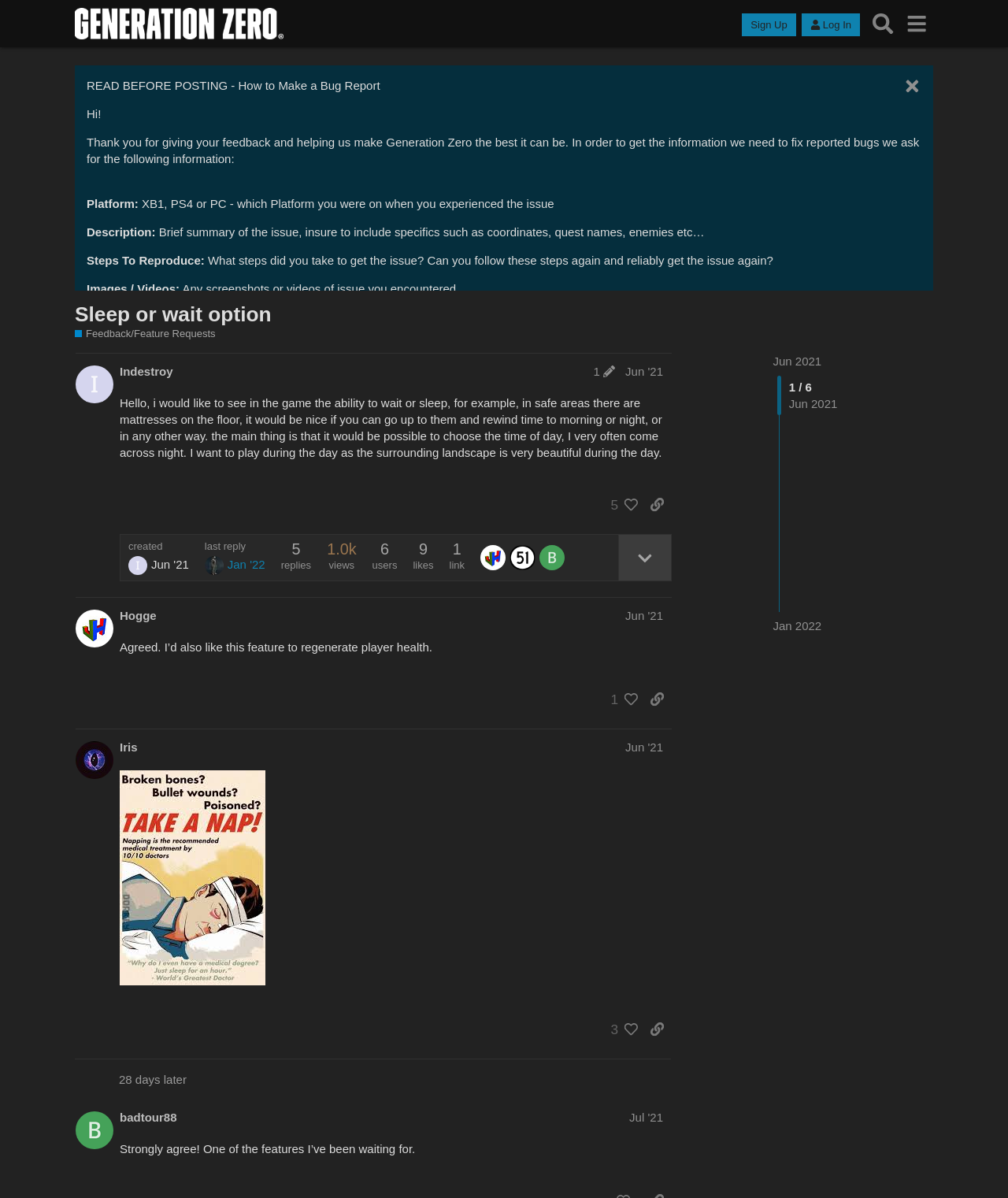Describe the entire webpage, focusing on both content and design.

This webpage is a forum discussion page from the Generation Zero Forum, specifically focused on a feature request for a "Sleep or wait option" in the game. 

At the top of the page, there is a header section with a link to the Generation Zero Forum, buttons to sign up and log in, a search button, and a menu button. 

Below the header, there is a section with guidelines for posting feedback and feature requests, including a template for reporting bugs. 

The main content of the page is a discussion thread with two posts. The first post, made by Indestroy, requests the ability to wait or sleep in the game, allowing players to choose the time of day. This post has 5 likes and 1039 views. 

Below the first post, there are buttons to share a link to the post, expand topic details, and view the post edit history. There is also information about the post, including the creation date, last reply date, number of replies, views, users, likes, and a link to the original poster's profile.

The second post, made by Hogge, agrees with the original post and suggests adding a feature to regenerate player health. This post has 1 like.

Throughout the page, there are various links to user profiles, dates, and other posts, as well as buttons to like and share posts. There are also images associated with user profiles.